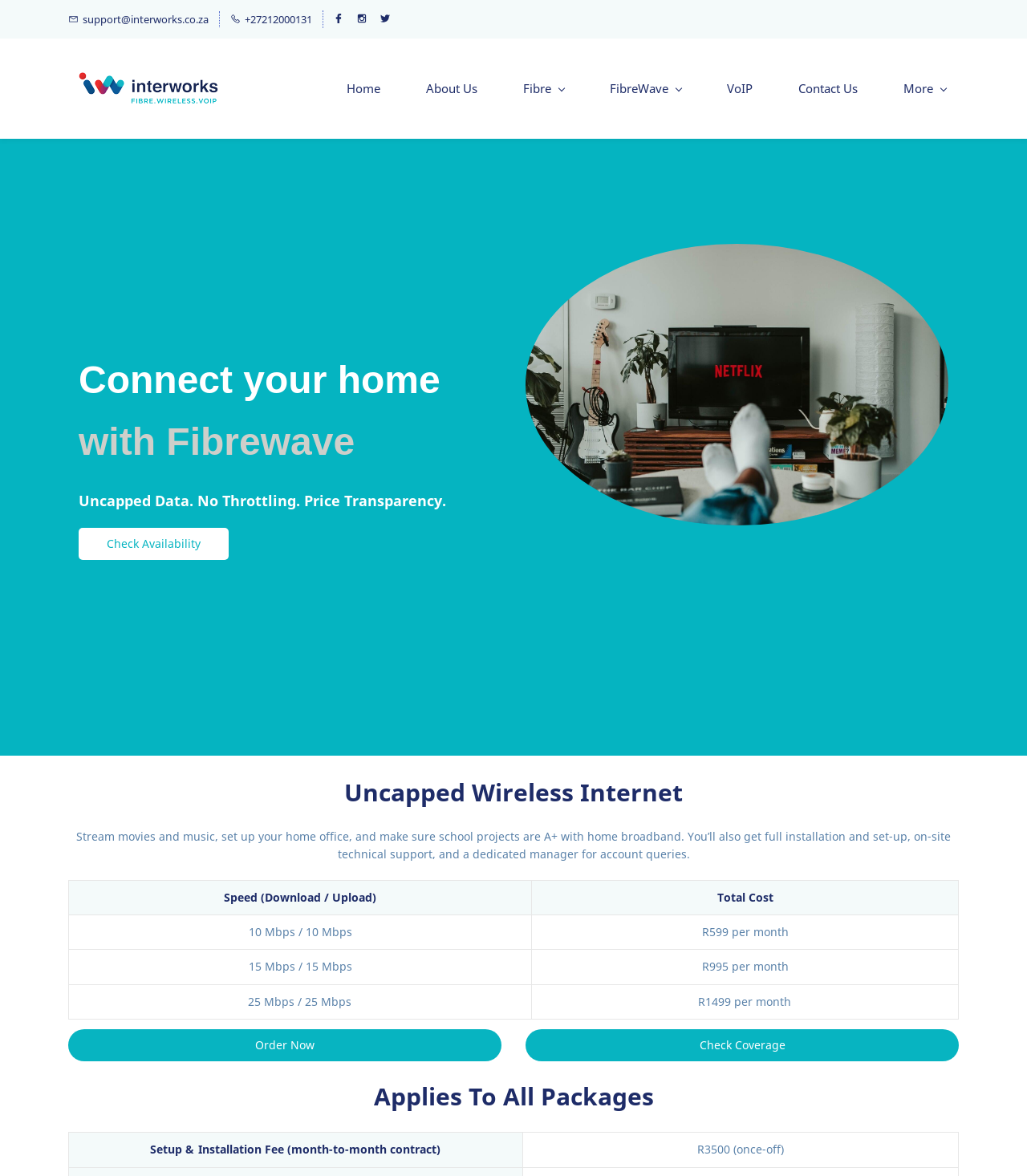Identify the bounding box coordinates for the region of the element that should be clicked to carry out the instruction: "view the 'Ring4.jpg' image". The bounding box coordinates should be four float numbers between 0 and 1, i.e., [left, top, right, bottom].

None